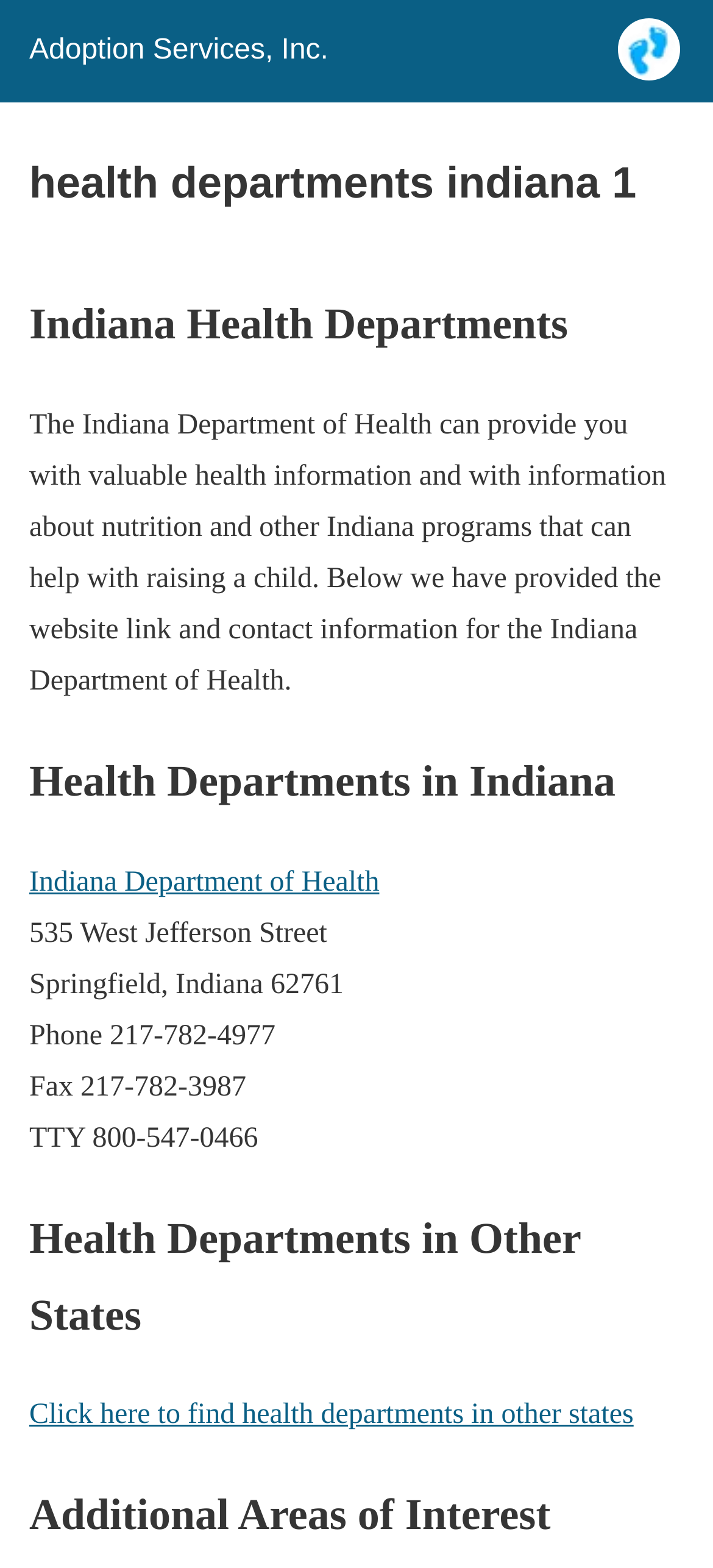Calculate the bounding box coordinates of the UI element given the description: "Indiana Department of Health".

[0.041, 0.552, 0.532, 0.572]